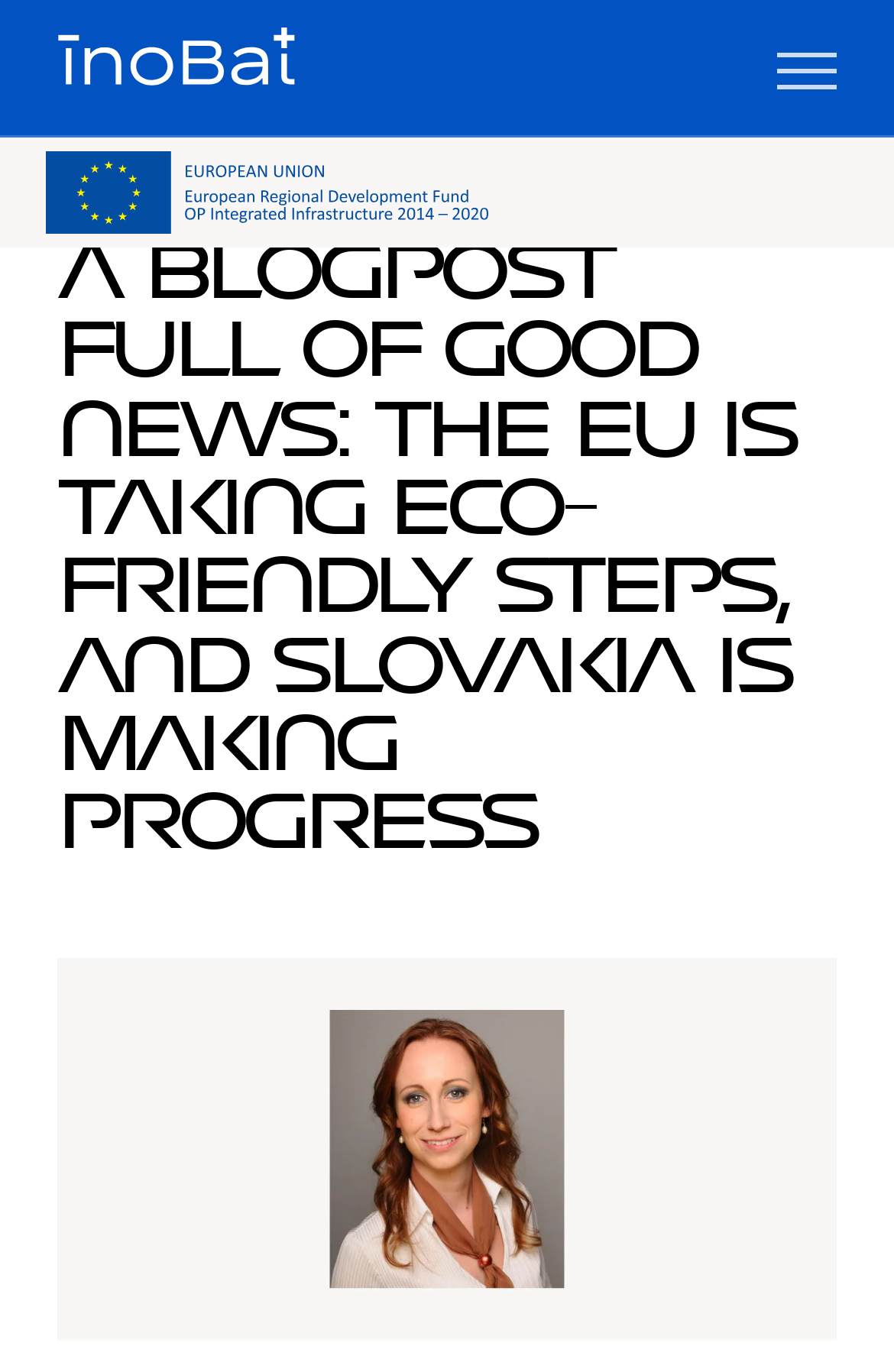Provide a short answer using a single word or phrase for the following question: 
How many links are at the top of the page?

Two